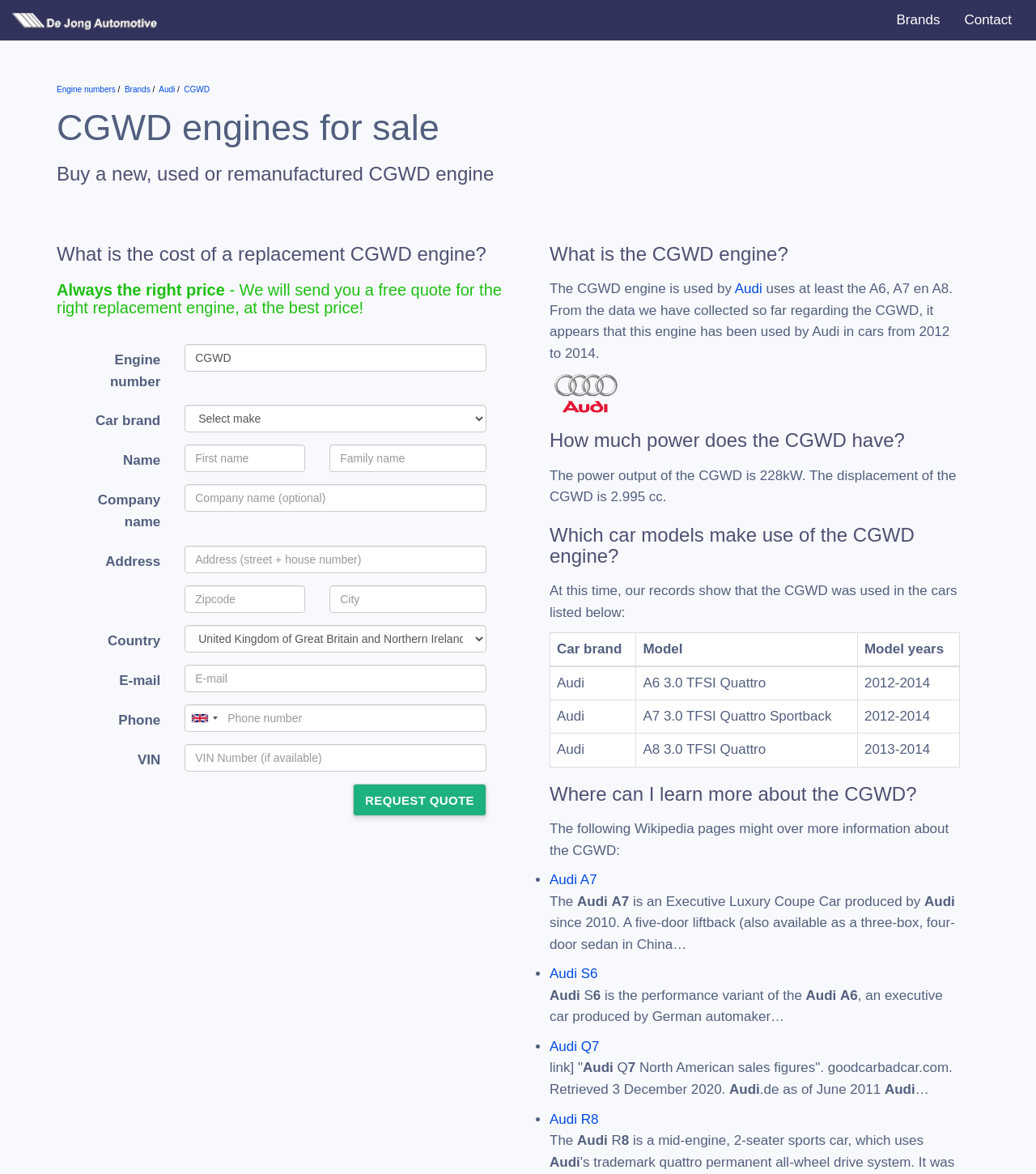What is the power output of the CGWD engine?
Using the image, respond with a single word or phrase.

228kW